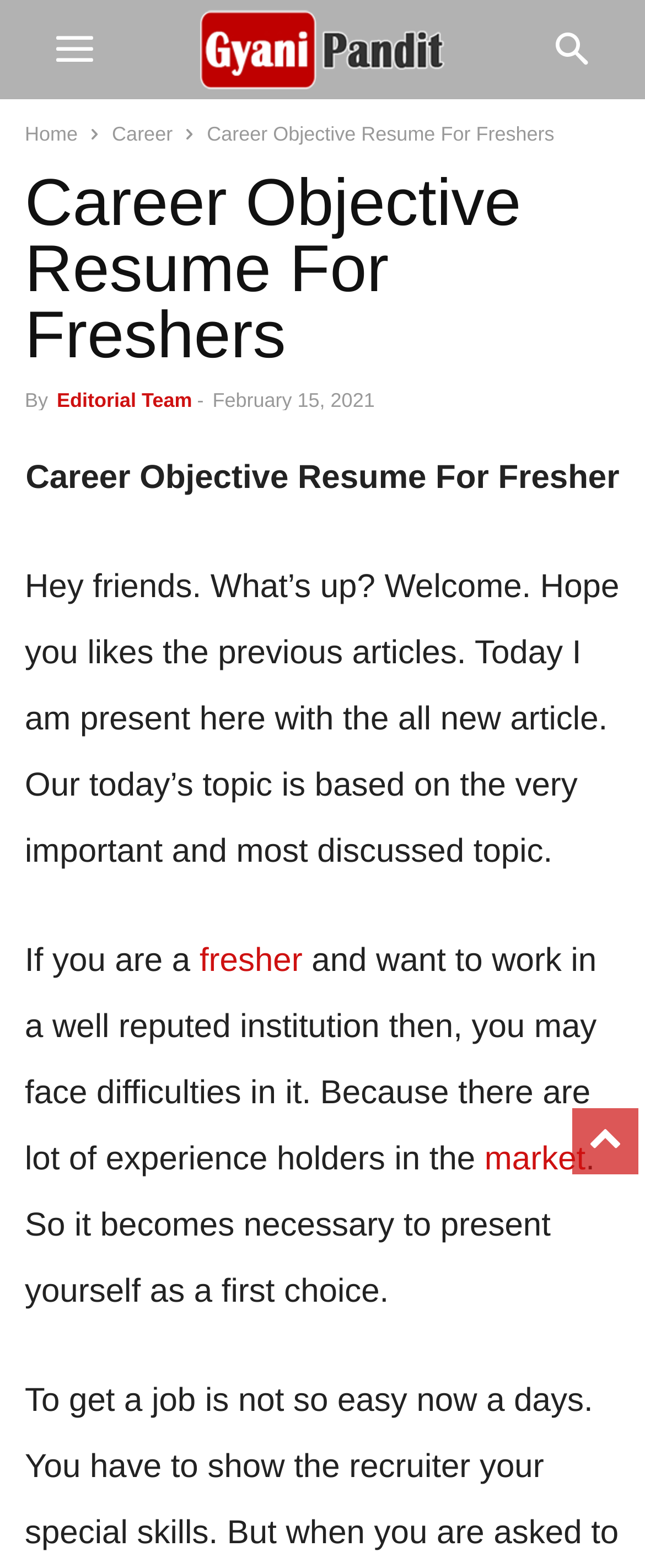Detail the webpage's structure and highlights in your description.

The webpage is about career objective resumes for freshers, with examples. At the top left, there are two links, "Home" and "Career", which are positioned side by side. Next to these links, there is a static text "Career Objective Resume For Freshers" that spans across the top of the page. 

Below this text, there is a header section that contains the title "Career Objective Resume For Freshers" in a larger font size. This header section also includes the author information, "By Editorial Team", and the date "February 15, 2021", which are positioned on the same line.

The main content of the webpage starts below the header section. It begins with a brief introduction, "Hey friends. What’s up? Welcome. Hope you likes the previous articles. Today I am present here with the all new article. Our today’s topic is based on the very important and most discussed topic." 

Following this introduction, there are several paragraphs of text that discuss the importance of having a good career objective resume, especially for freshers. The text includes links to relevant keywords, such as "fresher" and "market", which are highlighted in the text. The overall content of the webpage appears to be an informative article that provides guidance on writing career objective resumes for freshers.